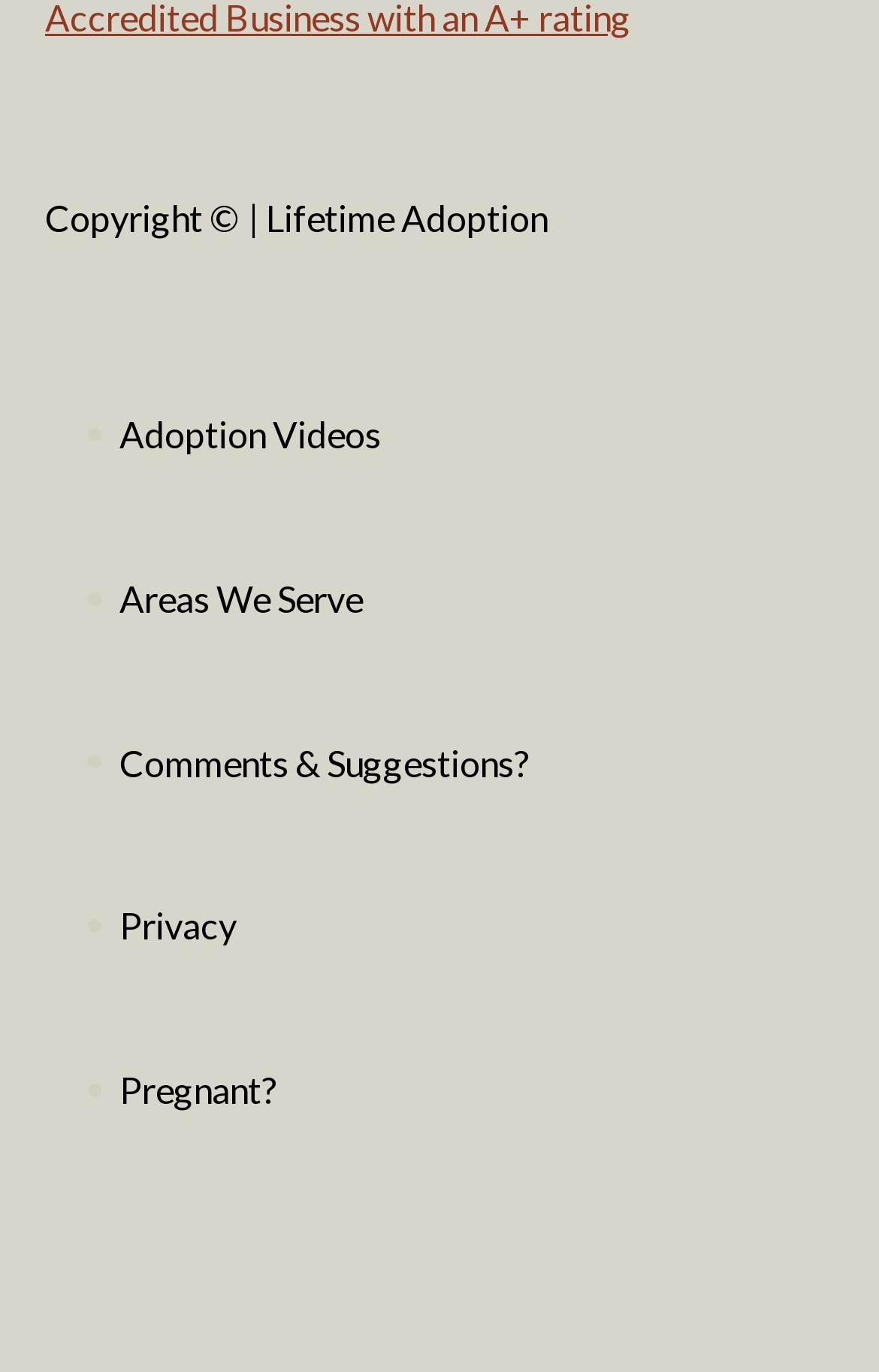Respond to the question below with a single word or phrase:
Is the webpage related to a specific organization?

Yes